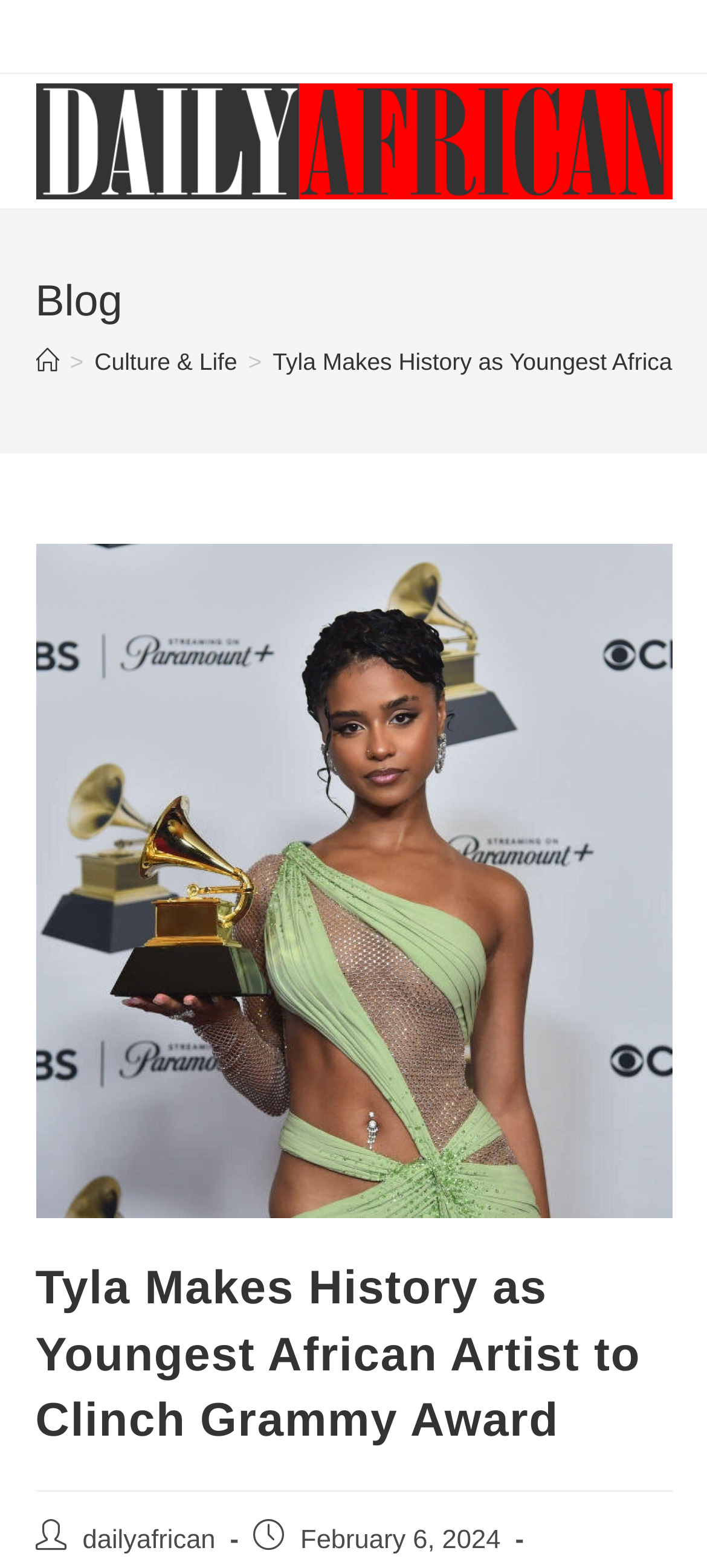Provide your answer in one word or a succinct phrase for the question: 
How many links are in the breadcrumbs navigation?

2